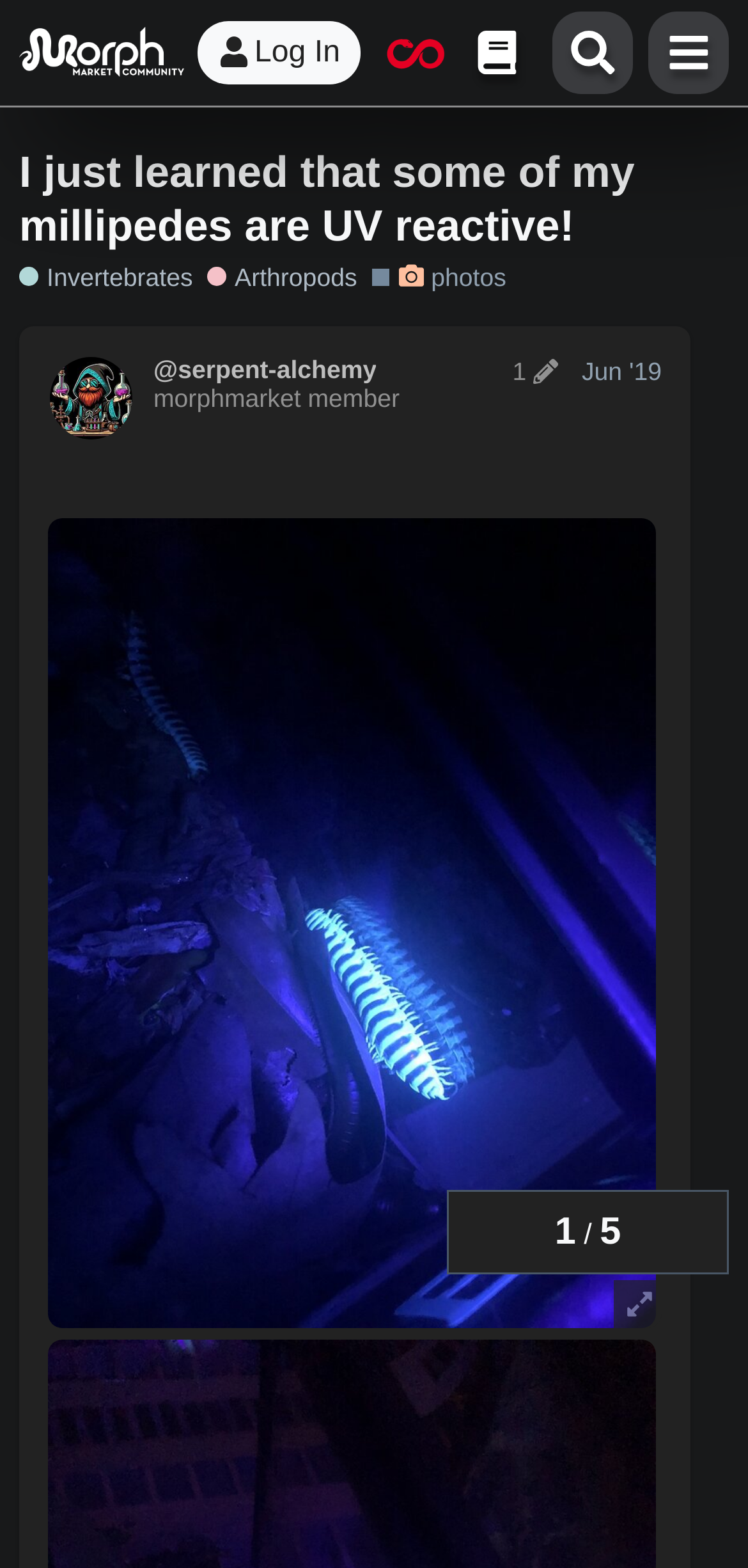Locate the bounding box coordinates of the element that needs to be clicked to carry out the instruction: "Read Top News Searches". The coordinates should be given as four float numbers ranging from 0 to 1, i.e., [left, top, right, bottom].

None